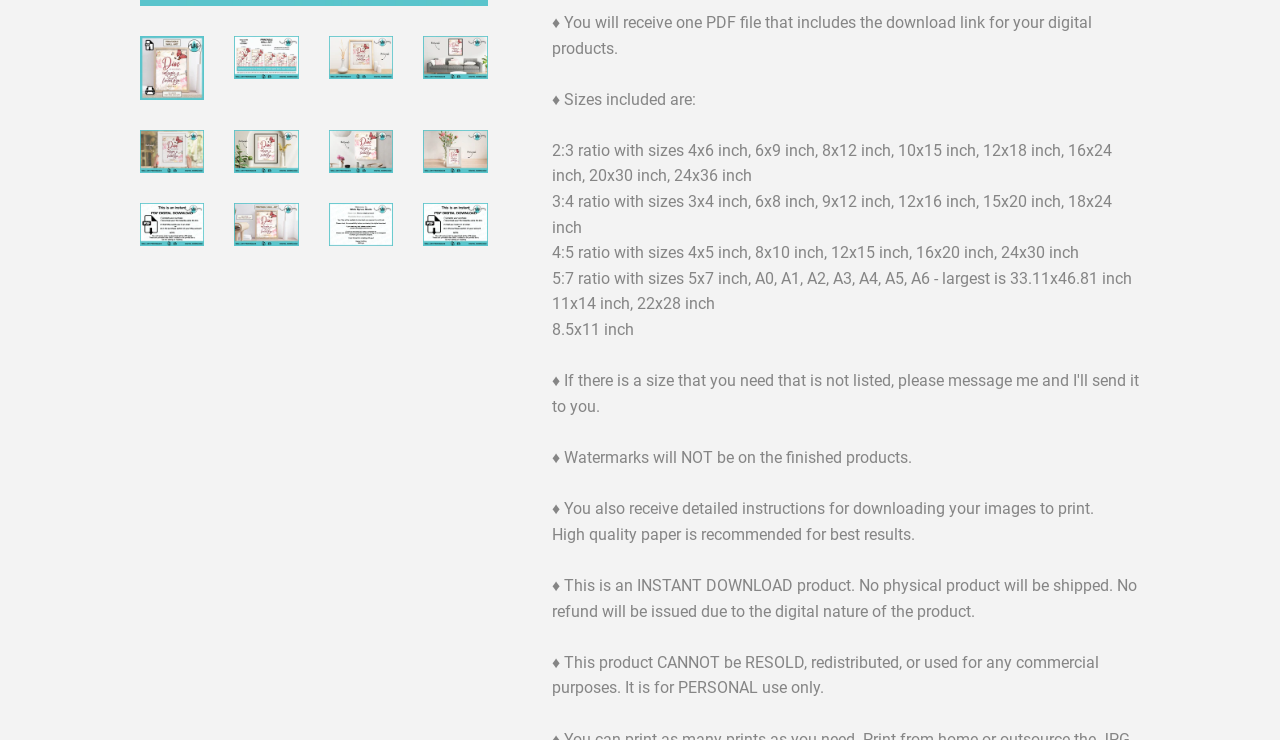Locate the UI element described as follows: "Paper Purse Templates". Return the bounding box coordinates as four float numbers between 0 and 1 in the order [left, top, right, bottom].

[0.577, 0.089, 0.765, 0.153]